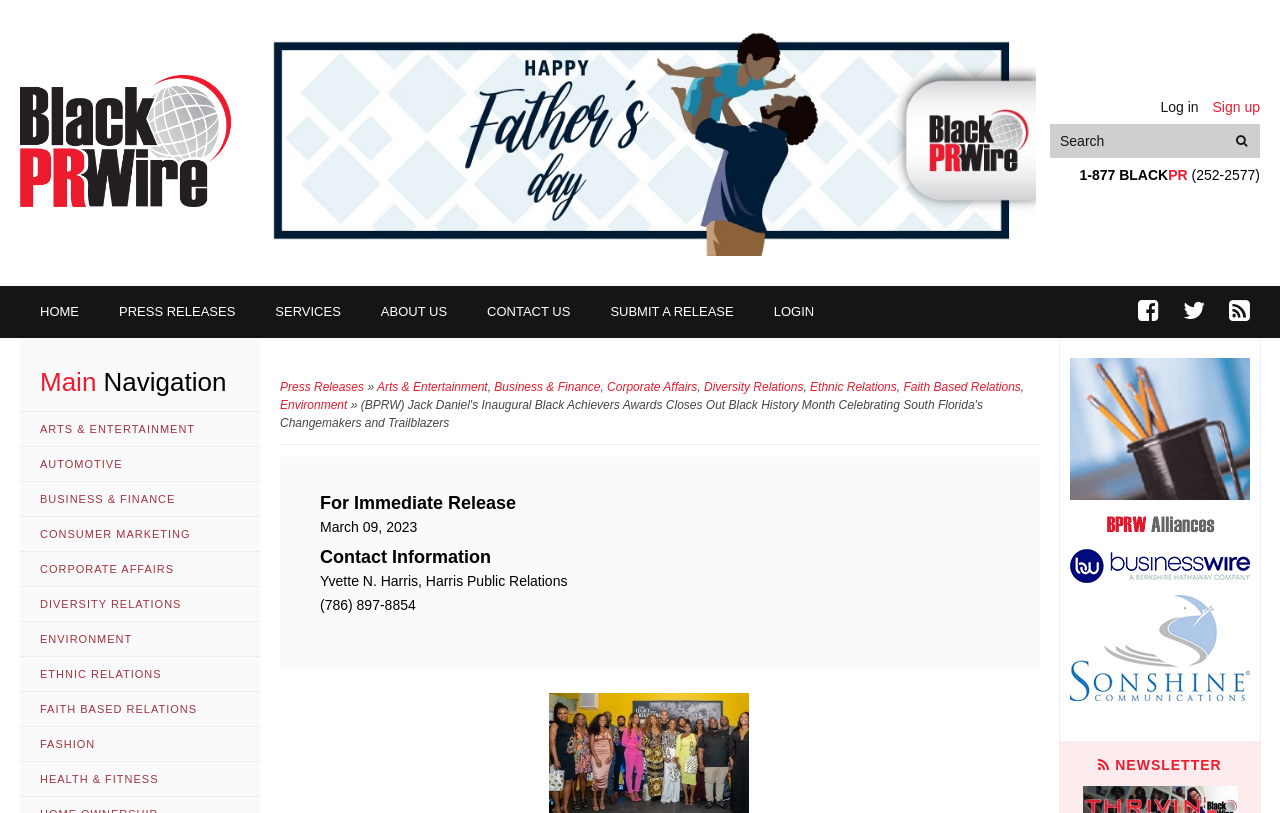Please find the bounding box for the UI element described by: "Corporate Affairs".

[0.474, 0.468, 0.545, 0.485]